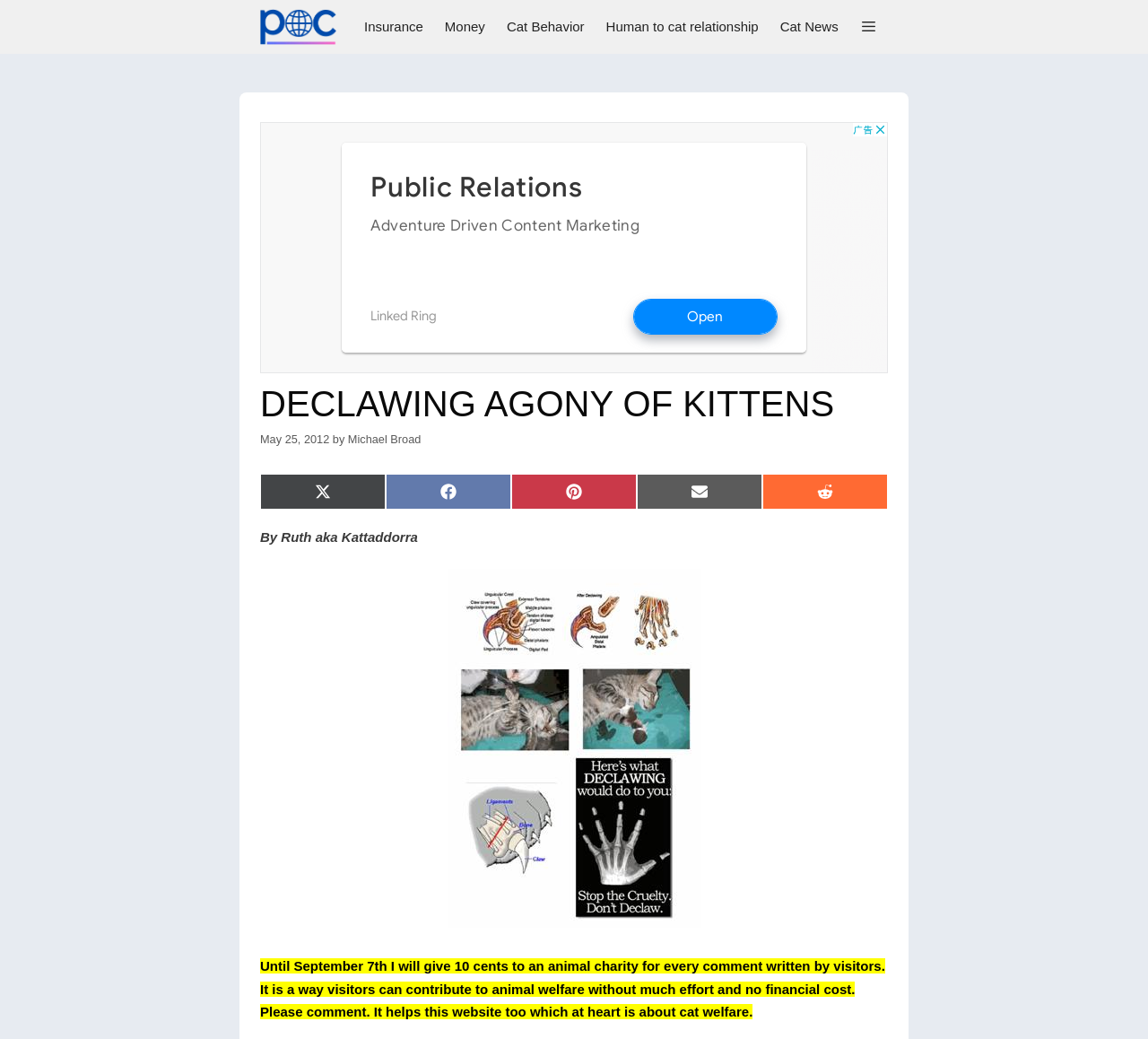Identify the bounding box of the HTML element described here: "Share on Pinterest". Provide the coordinates as four float numbers between 0 and 1: [left, top, right, bottom].

[0.445, 0.456, 0.555, 0.491]